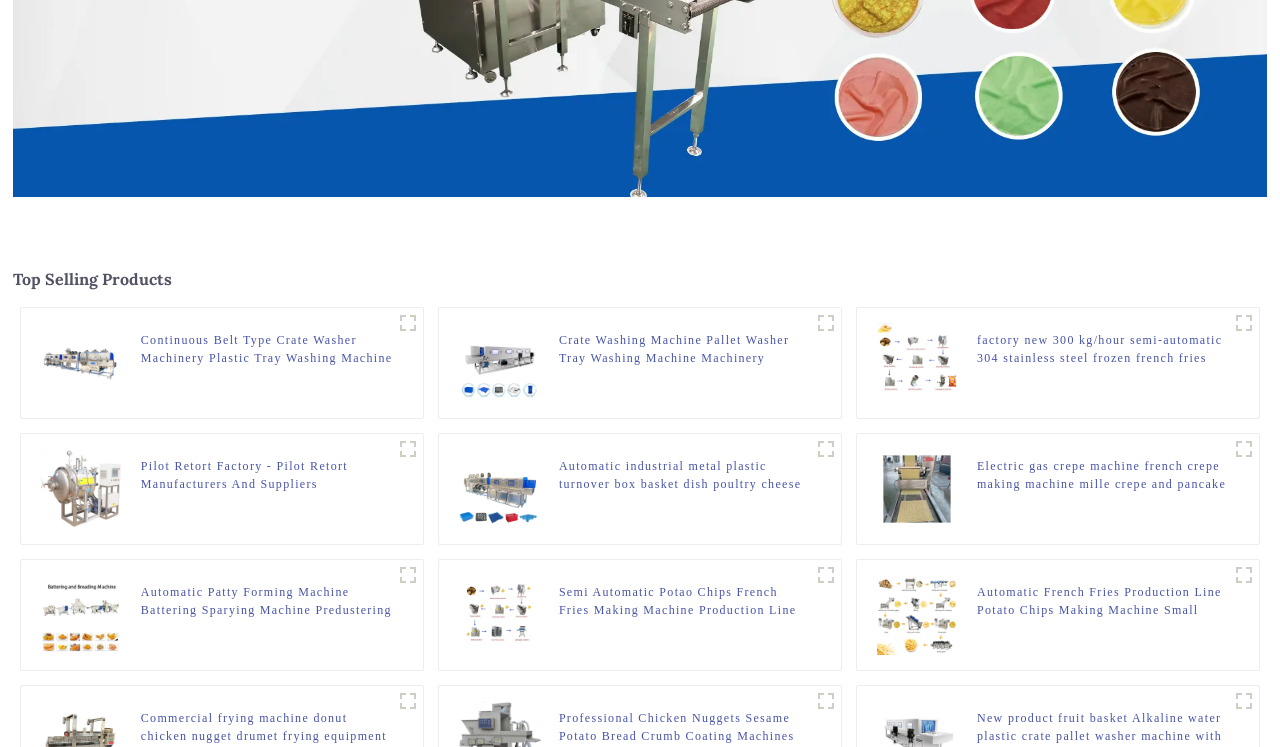Provide a one-word or short-phrase response to the question:
What is the feature of the 'Automatic industrial metal plastic turnover box basket dish poultry cheese crate washer dryer commercial tray washing machine'?

Washing and drying